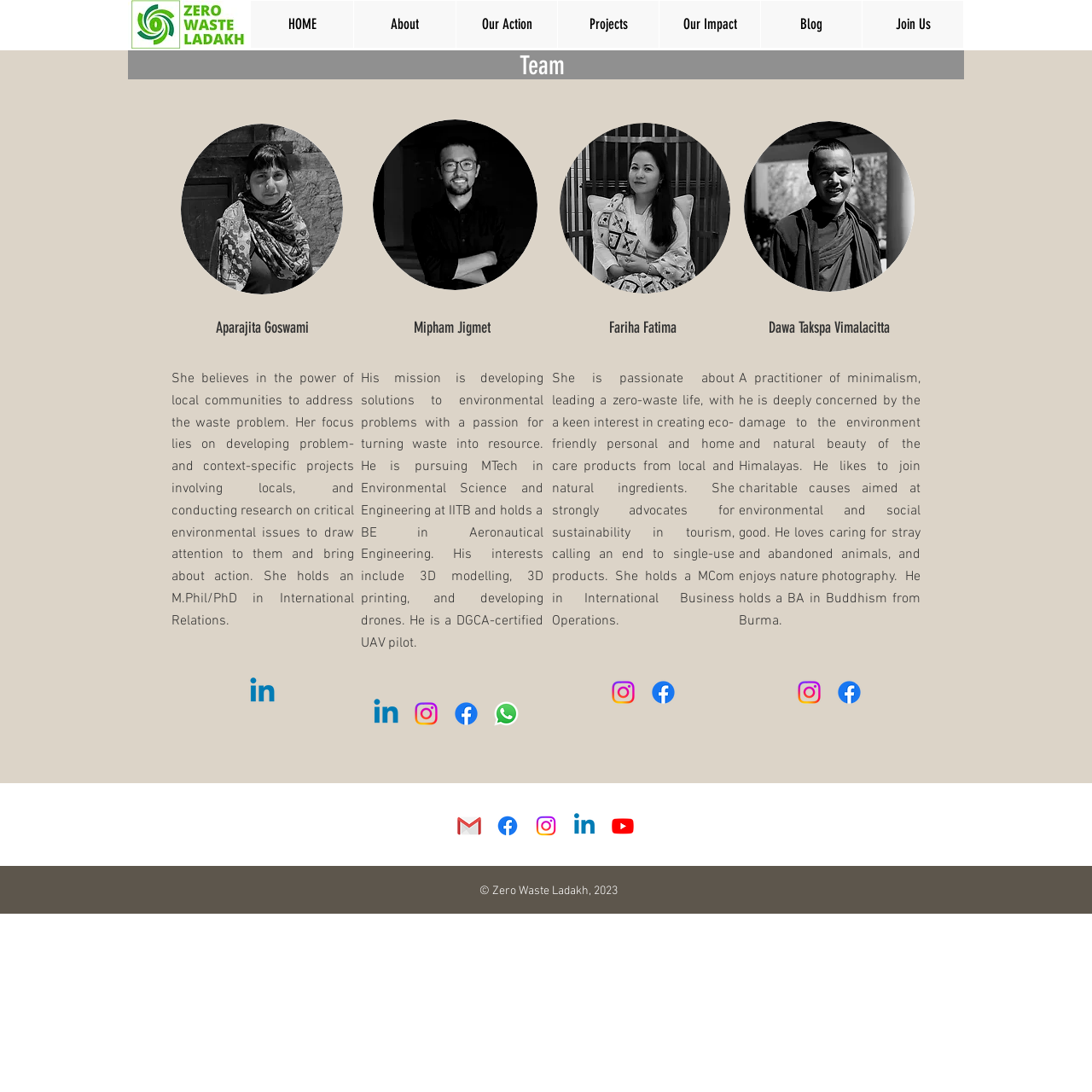Provide your answer to the question using just one word or phrase: How many team members are listed on this webpage?

4